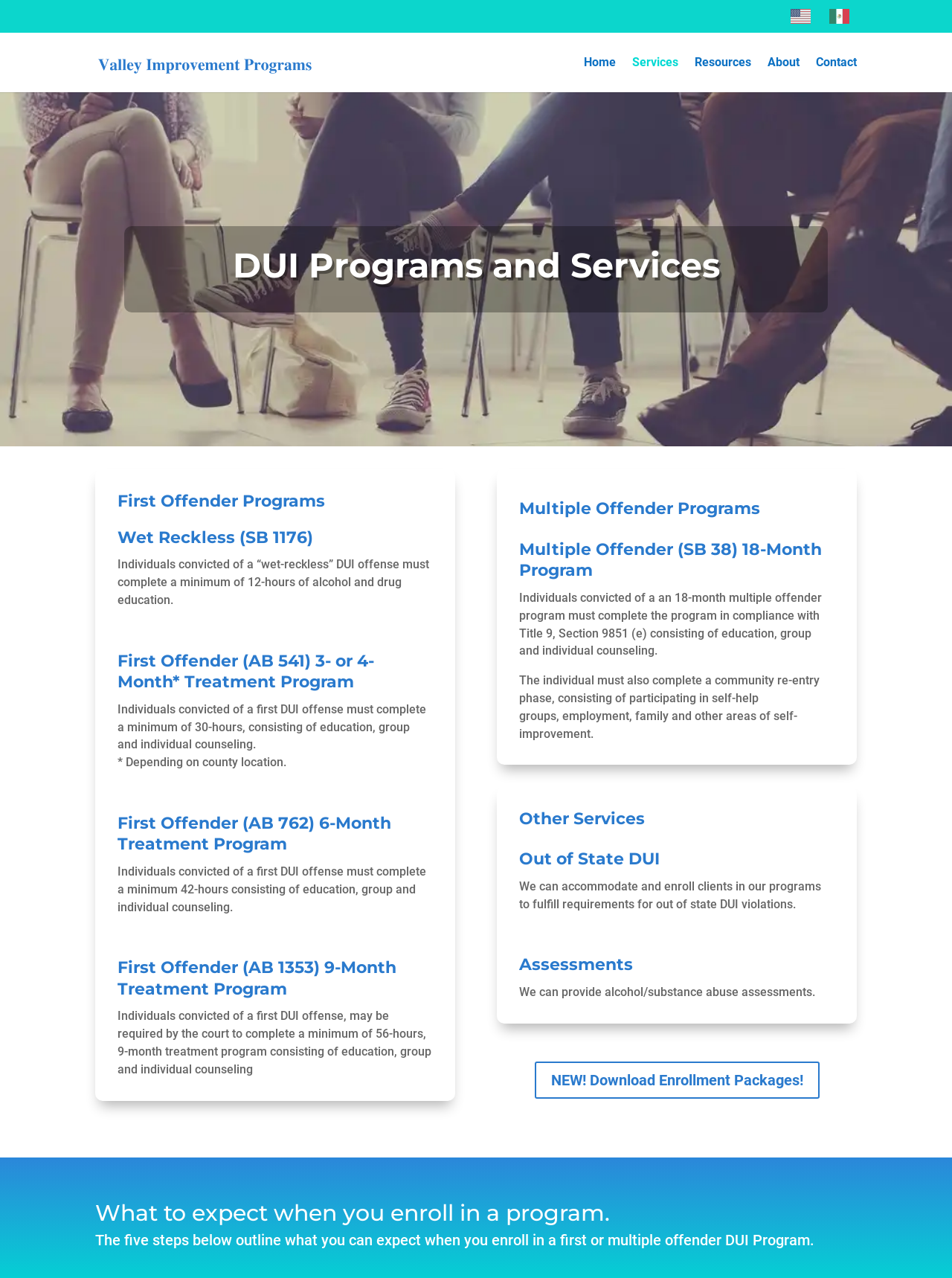Find the bounding box coordinates for the element that must be clicked to complete the instruction: "Download Enrollment Packages". The coordinates should be four float numbers between 0 and 1, indicated as [left, top, right, bottom].

[0.561, 0.83, 0.861, 0.86]